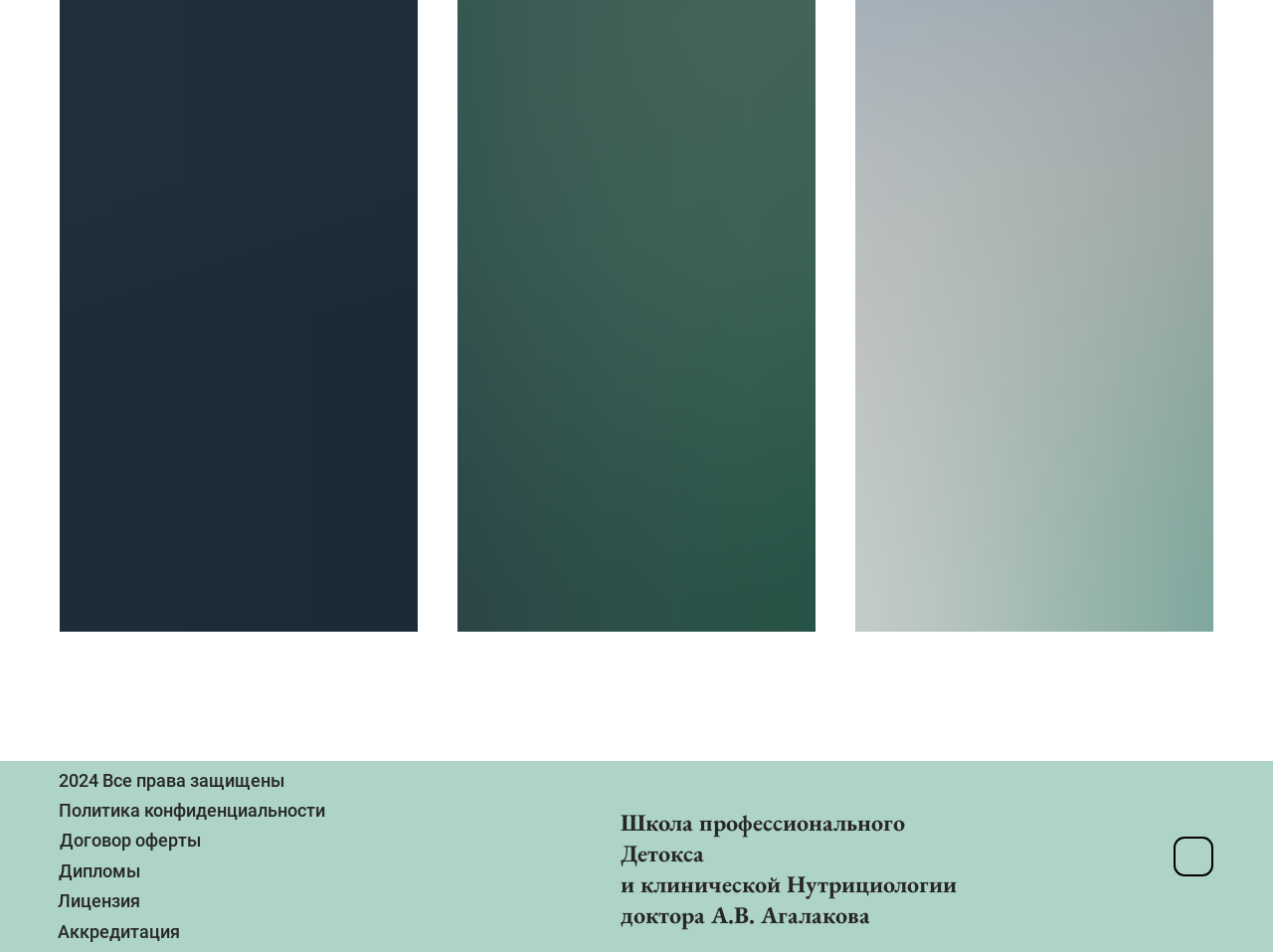What is the profession of Dr. A.V. Agalakov?
From the screenshot, supply a one-word or short-phrase answer.

Детокса